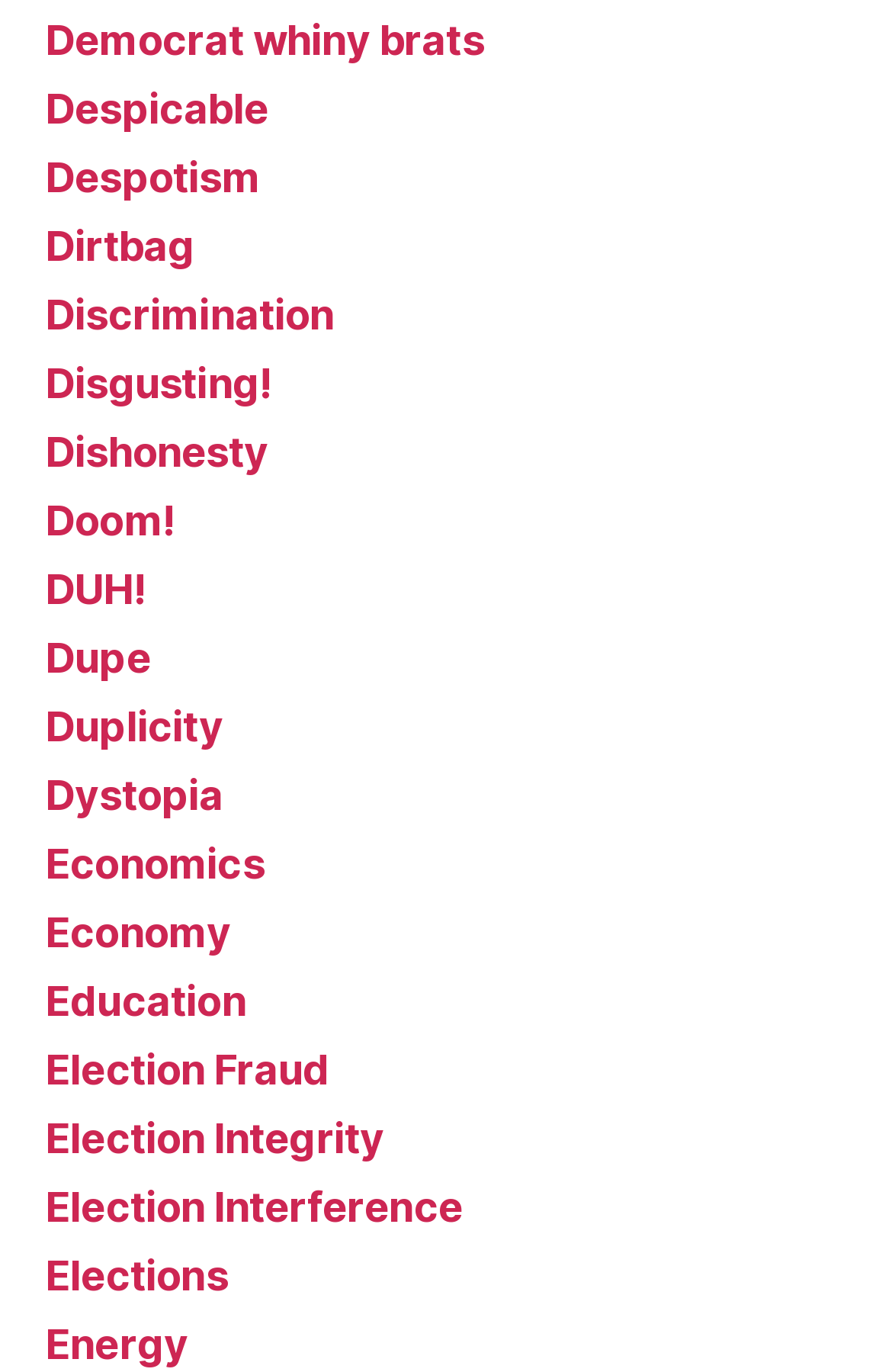Give a one-word or one-phrase response to the question:
What is the topic of the link at the bottom of the webpage?

Energy